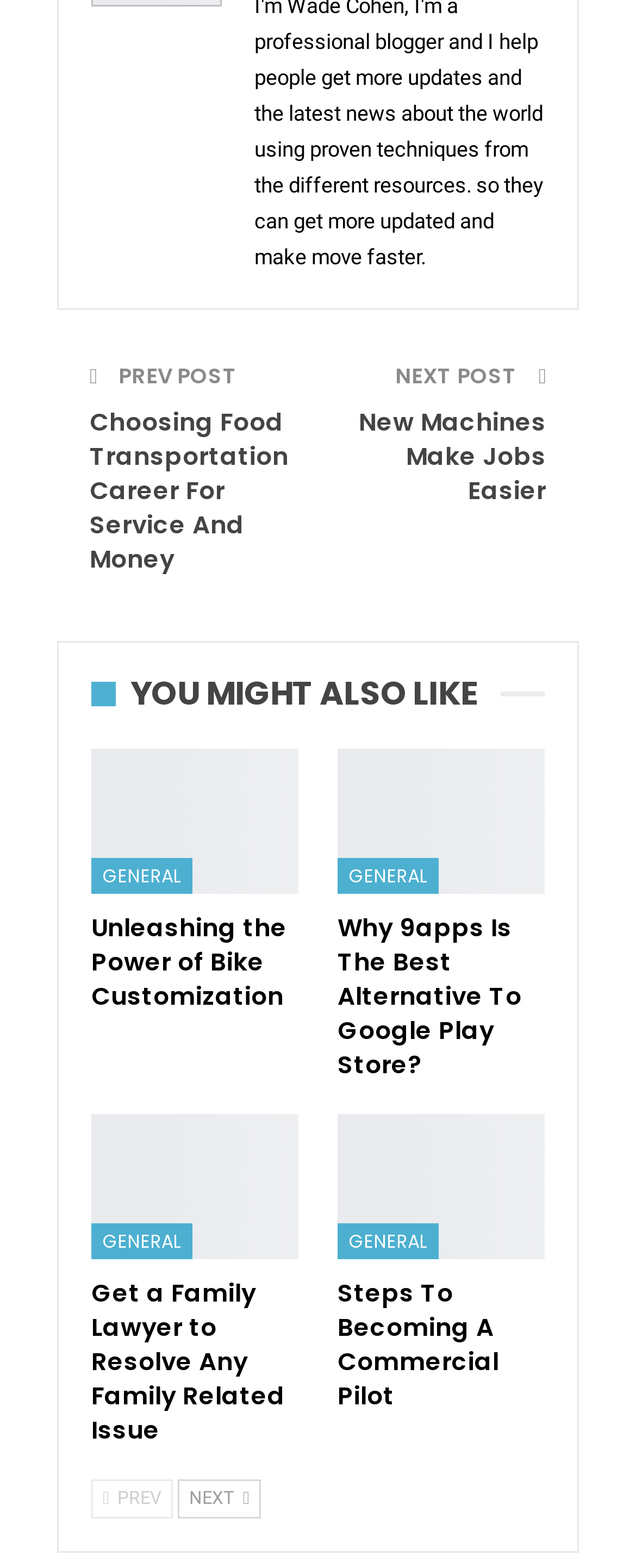Specify the bounding box coordinates of the element's area that should be clicked to execute the given instruction: "go to previous post". The coordinates should be four float numbers between 0 and 1, i.e., [left, top, right, bottom].

[0.195, 0.23, 0.39, 0.25]